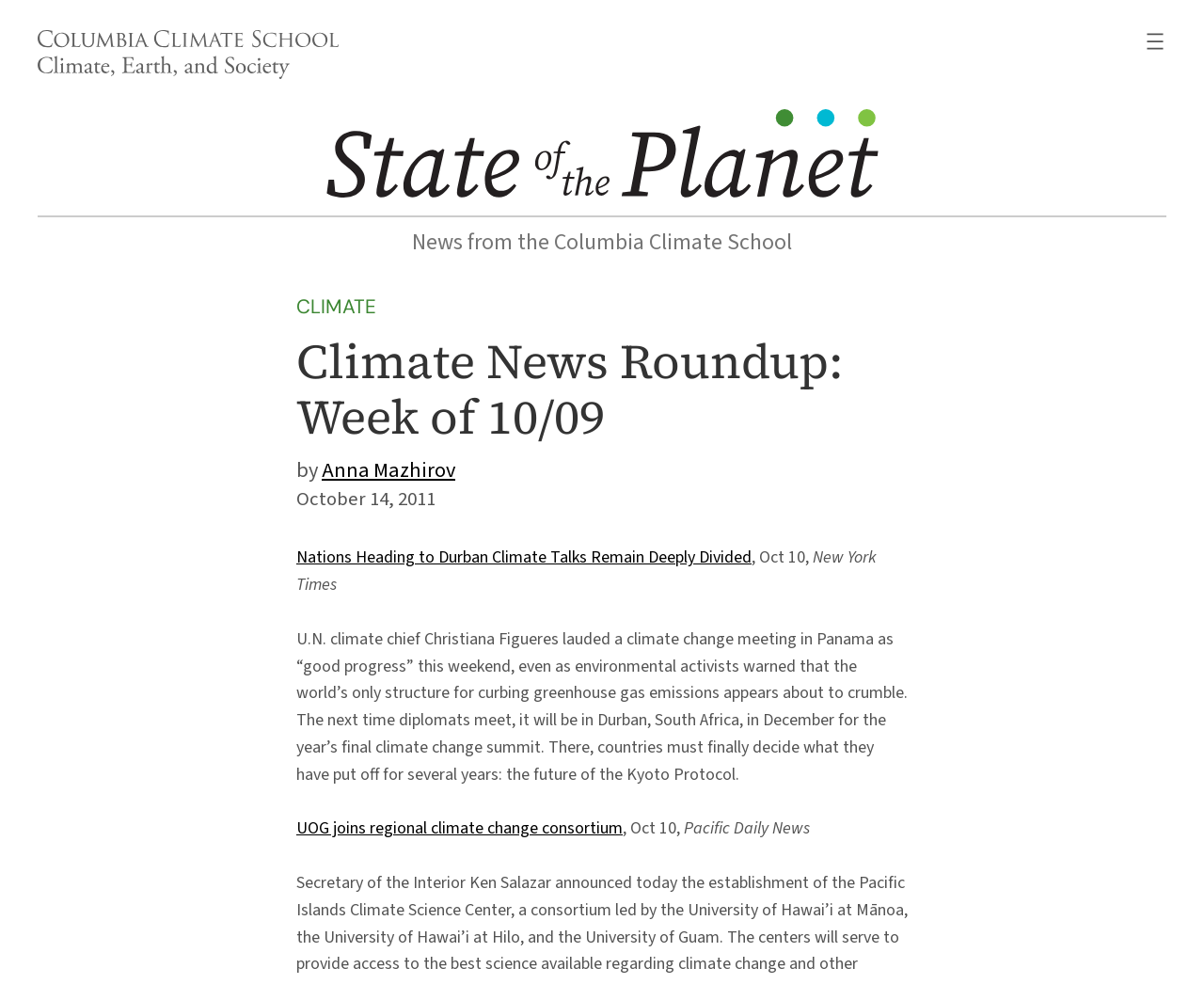Using the description "Climate", predict the bounding box of the relevant HTML element.

[0.246, 0.298, 0.312, 0.324]